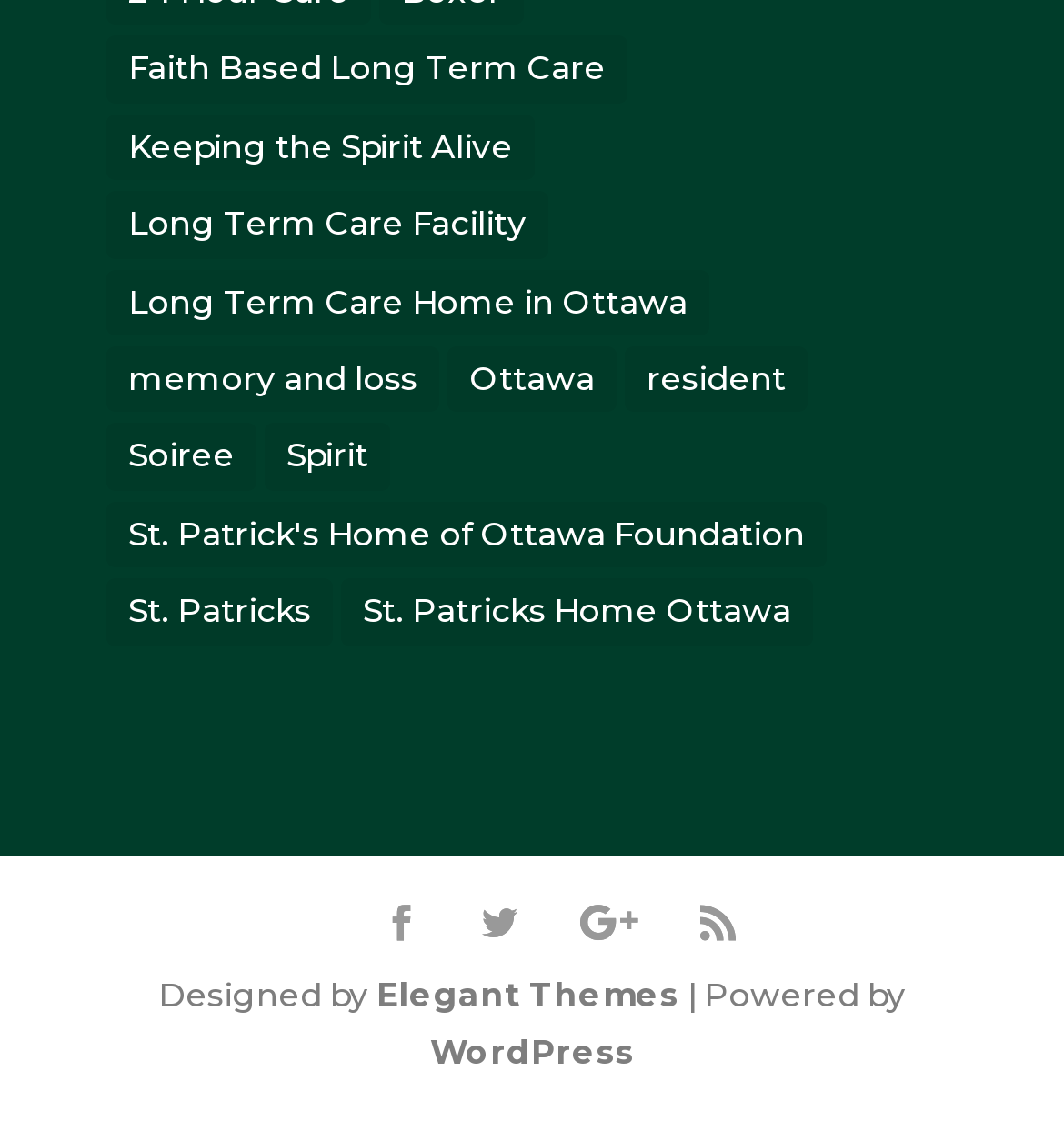Provide the bounding box coordinates for the area that should be clicked to complete the instruction: "Click the left arrow".

[0.36, 0.8, 0.394, 0.85]